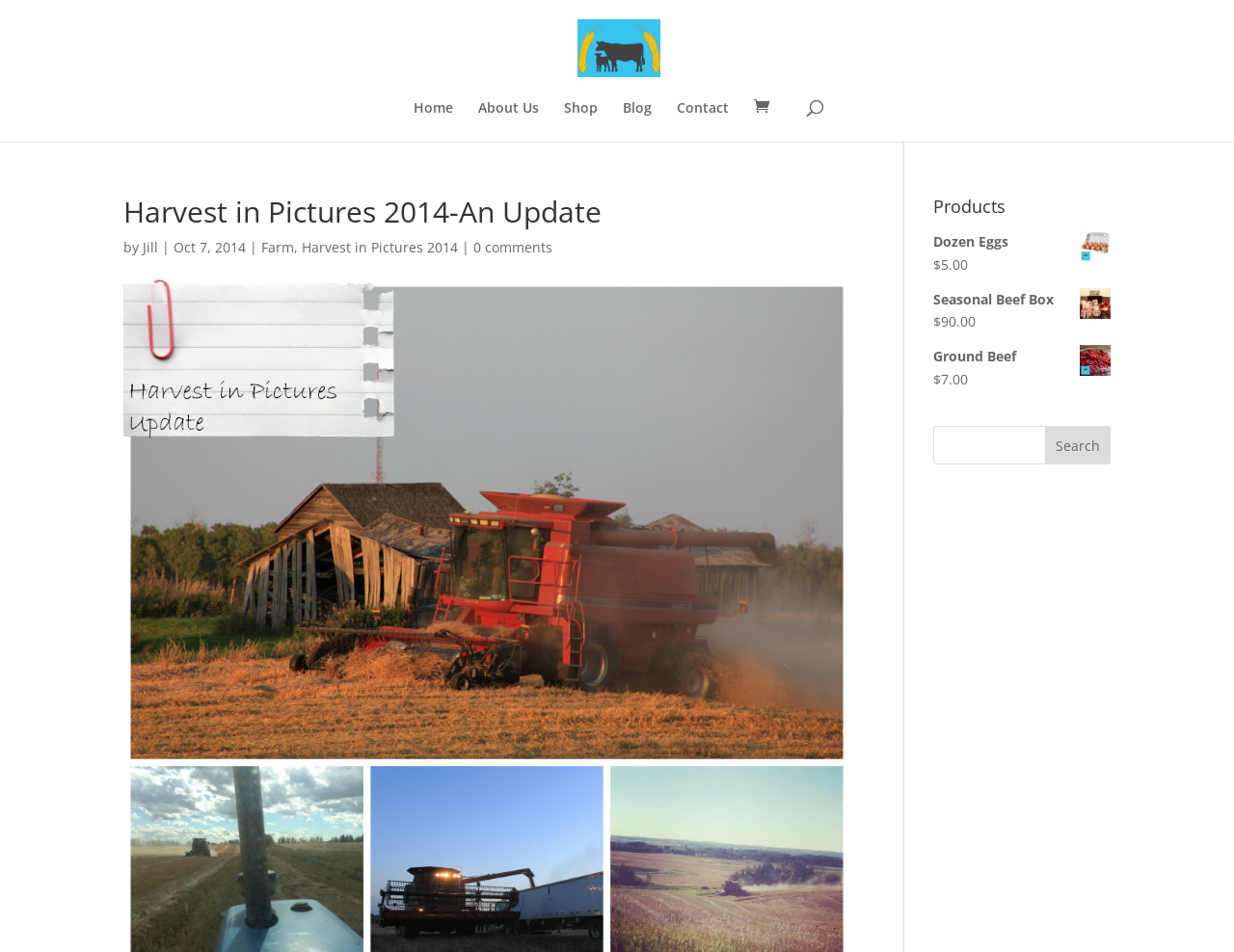Pinpoint the bounding box coordinates of the clickable area necessary to execute the following instruction: "View the article about Binance Money Laundering Trial". The coordinates should be given as four float numbers between 0 and 1, namely [left, top, right, bottom].

None